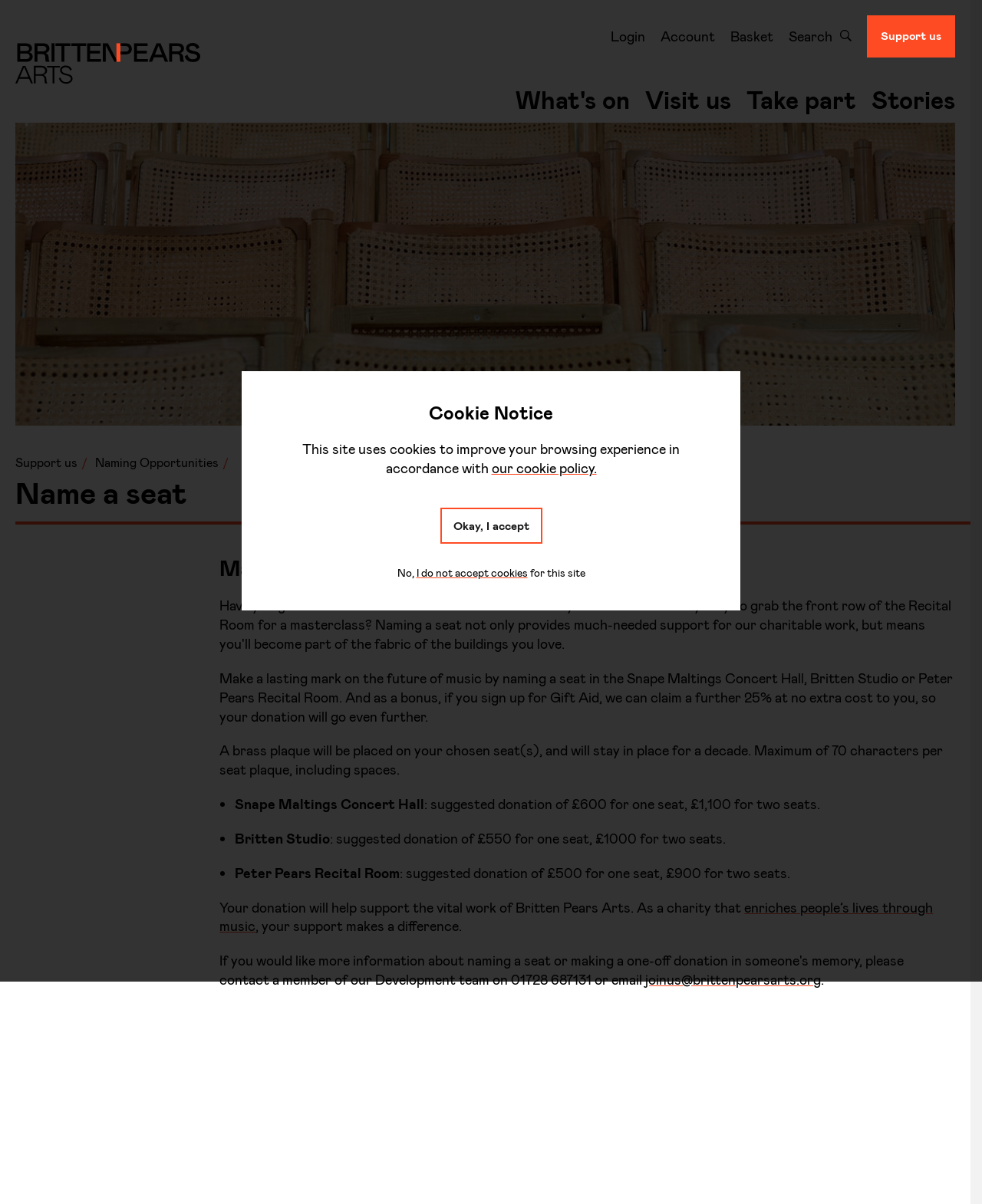How long will the brass plaque stay on the chosen seat?
Please utilize the information in the image to give a detailed response to the question.

According to the webpage, a brass plaque will be placed on the chosen seat(s), and it will stay in place for a decade. This is mentioned in the section that describes the benefits of naming a seat.